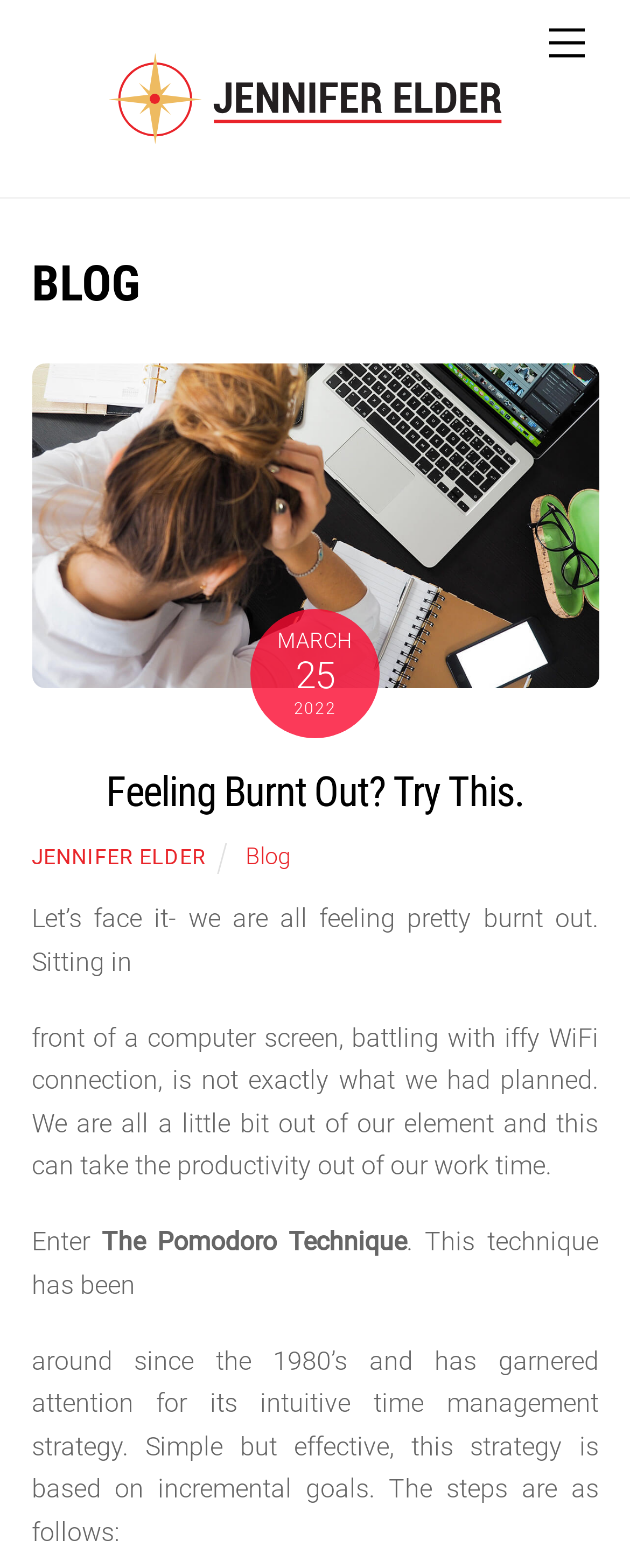Identify the bounding box of the UI element described as follows: "Menu". Provide the coordinates as four float numbers in the range of 0 to 1 [left, top, right, bottom].

[0.847, 0.008, 0.95, 0.048]